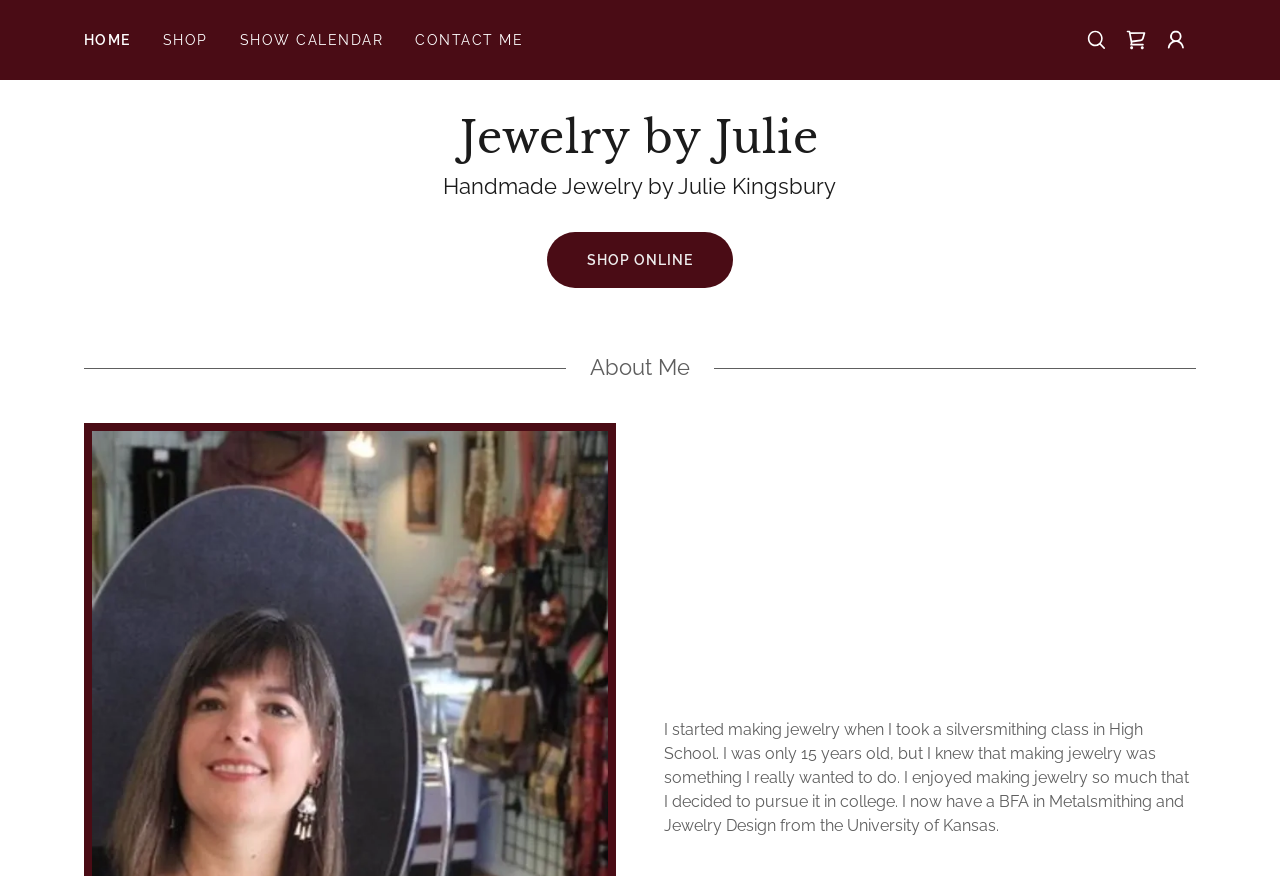Based on the element description: "Home", identify the UI element and provide its bounding box coordinates. Use four float numbers between 0 and 1, [left, top, right, bottom].

[0.066, 0.032, 0.102, 0.059]